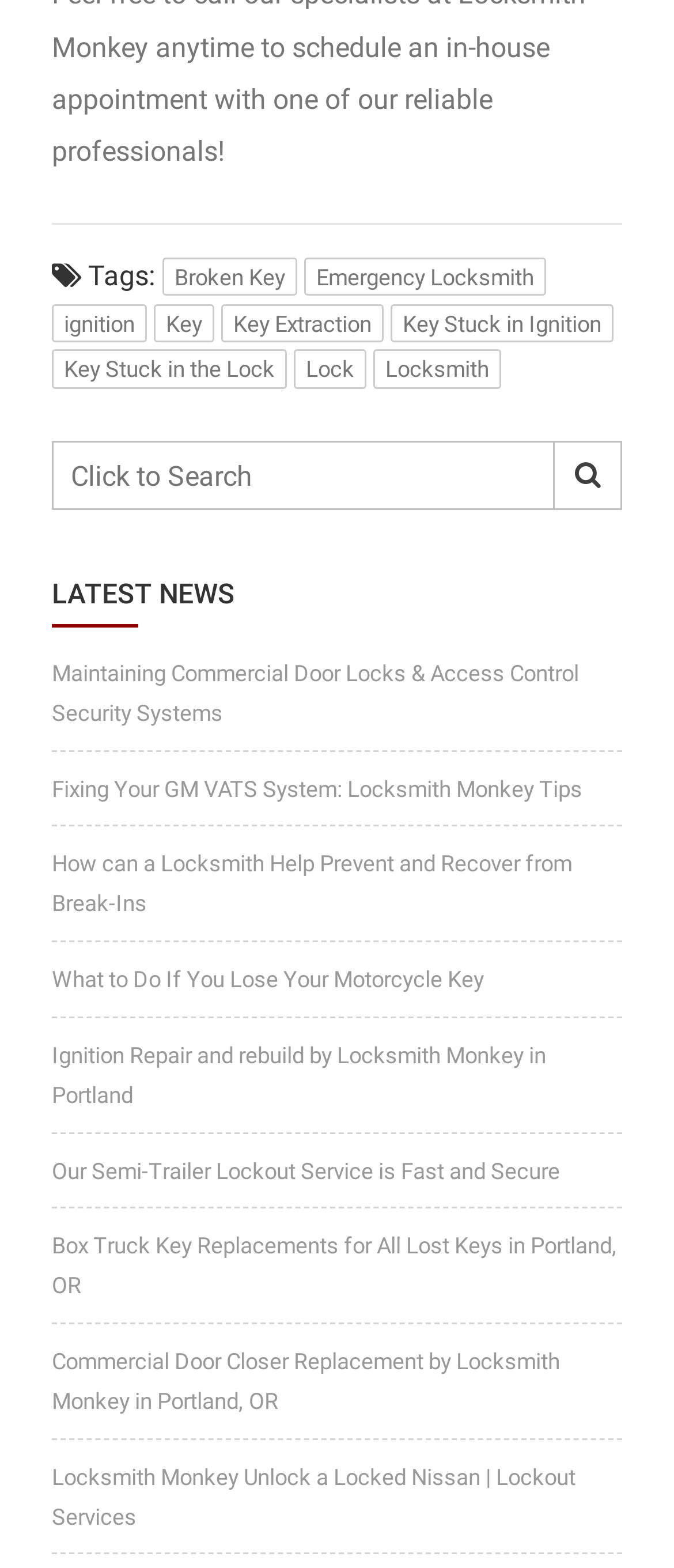What is the main topic of this webpage?
Provide a detailed and well-explained answer to the question.

Based on the links and headings on the webpage, it appears that the main topic is related to locksmith services, including emergency lockout, key extraction, and ignition repair.